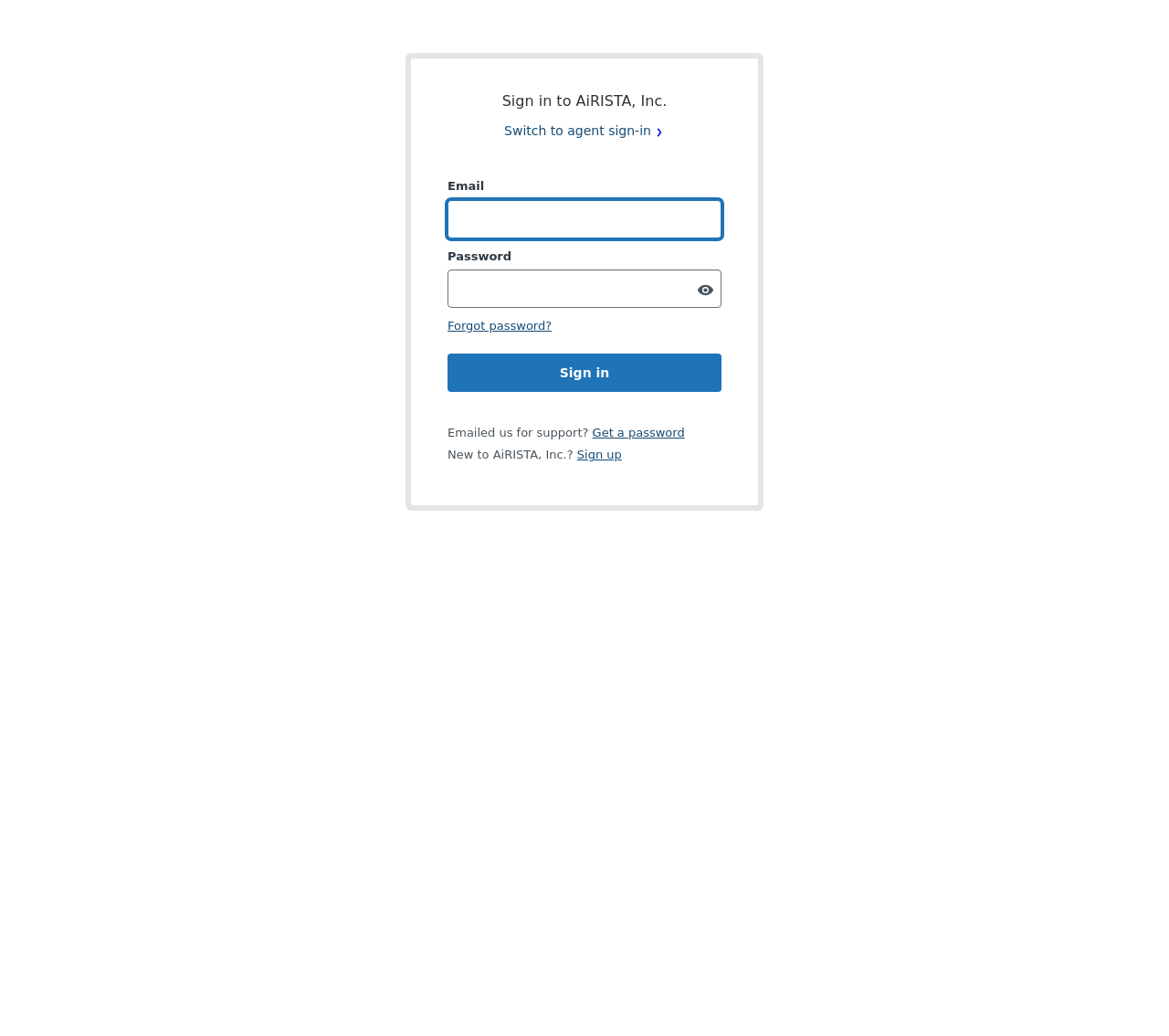Give a succinct answer to this question in a single word or phrase: 
What can be done if the password is forgotten?

Click 'Forgot password?'